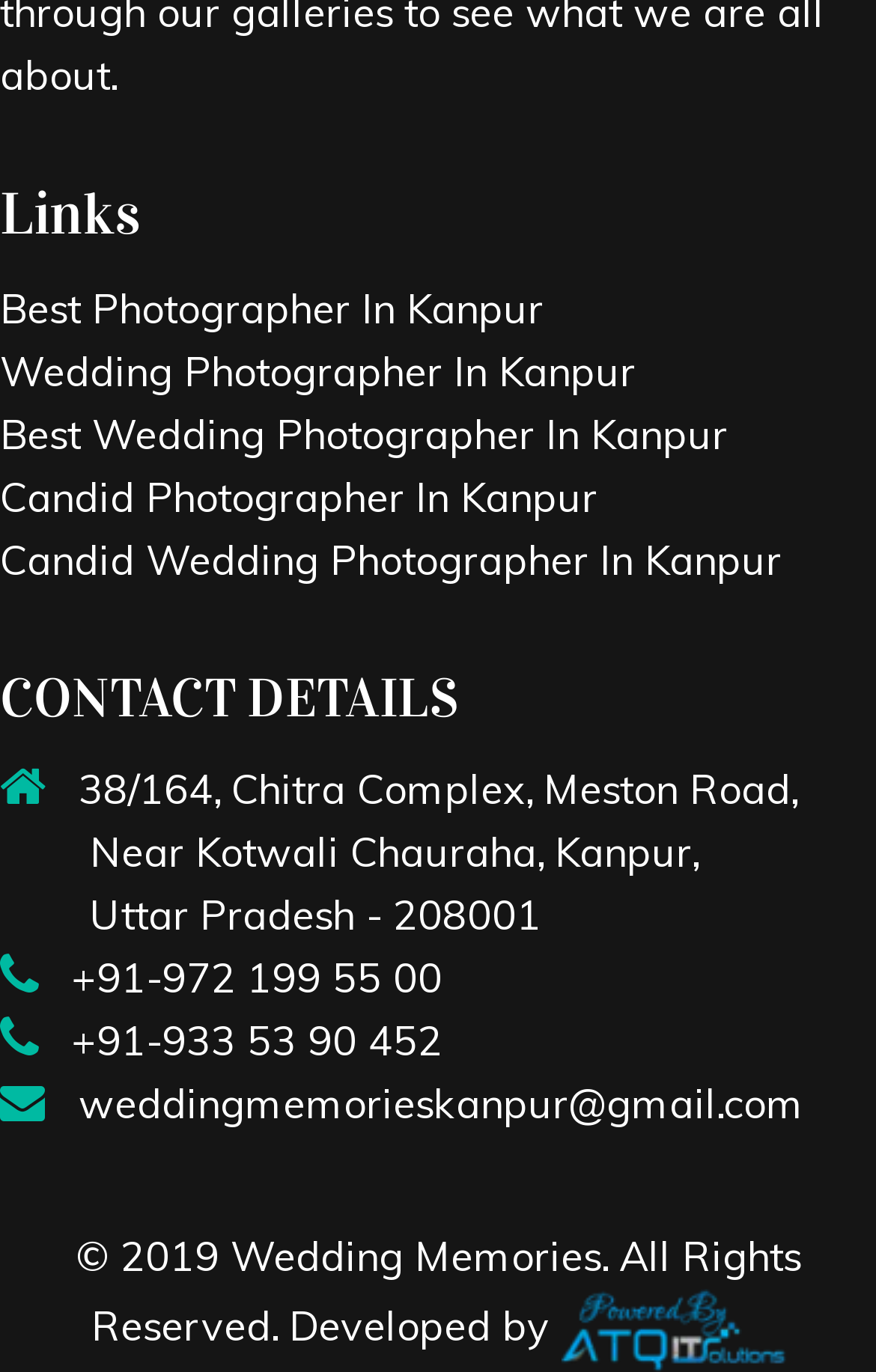How many phone numbers are listed on the webpage?
Using the visual information from the image, give a one-word or short-phrase answer.

2